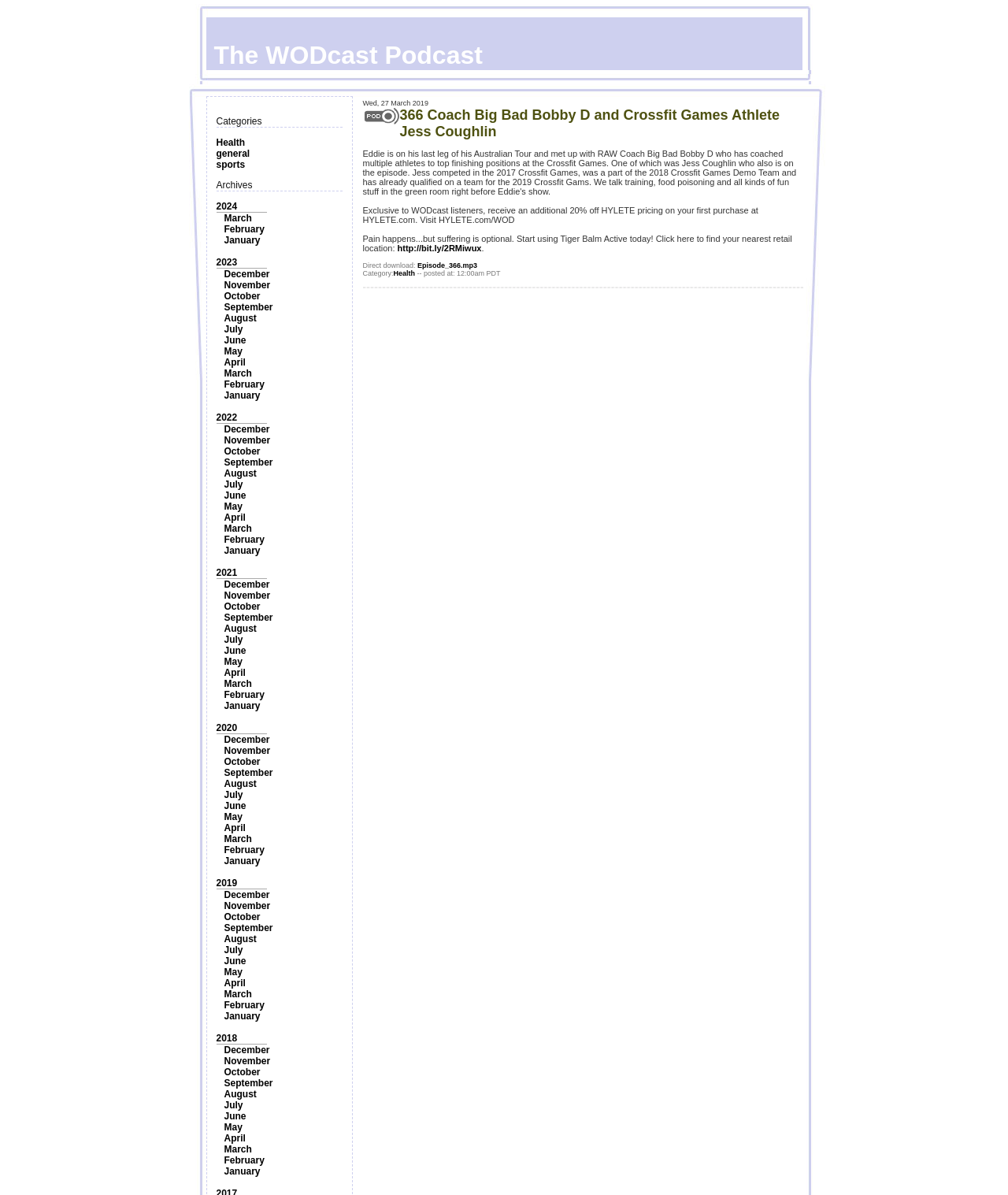Explain the webpage in detail.

The webpage is a podcast webpage, specifically "The WODcast Podcast". At the top, there is a small image. Below the image, there are two sections: "Categories" and "Archives". The "Categories" section has three links: "Health", "general", and "sports". The "Archives" section has a list of years from 2024 to 2018, each with a corresponding list of months from January to December. The months are listed in a vertical column, with the most recent months at the top. The webpage has a total of 54 links, all of which are related to the podcast's archives.